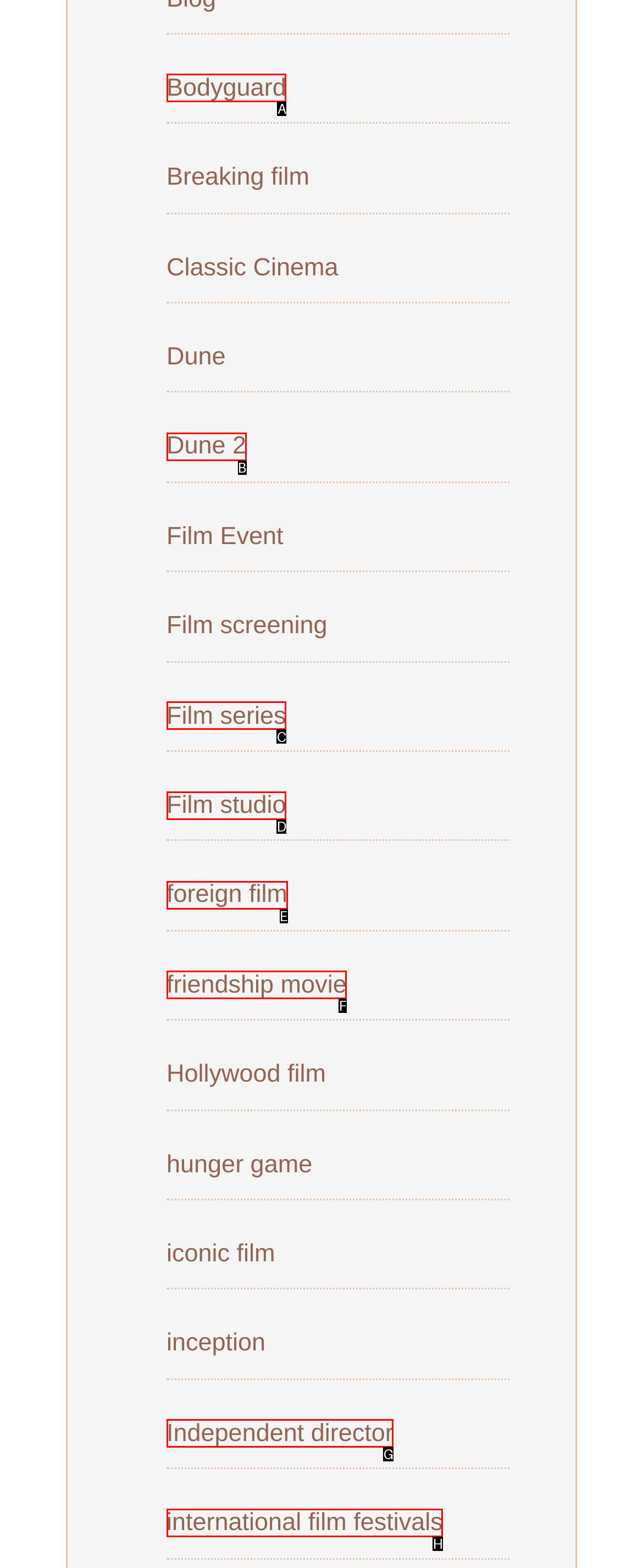Determine the right option to click to perform this task: Click on the link to Bodyguard
Answer with the correct letter from the given choices directly.

A